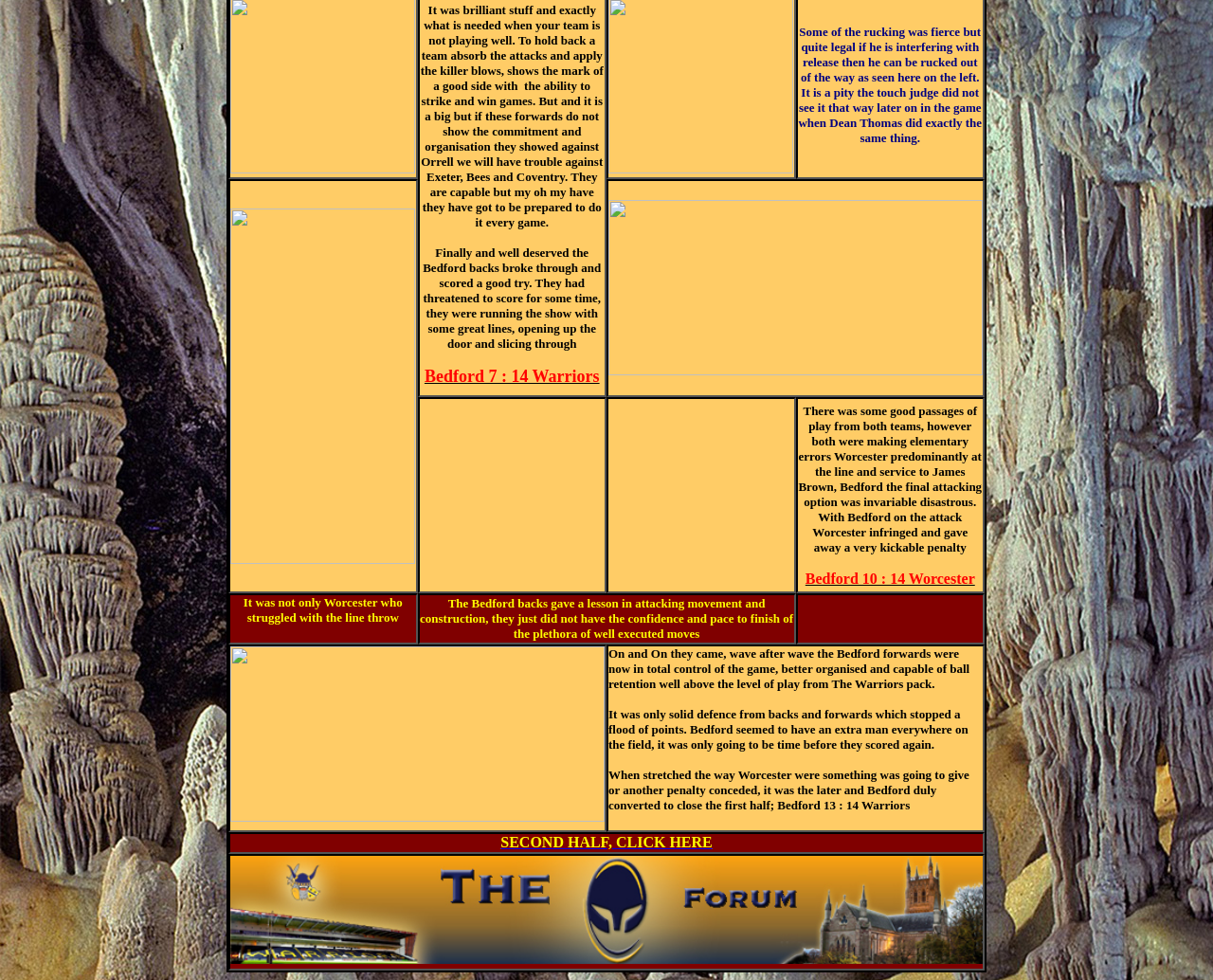What is the main topic of this webpage?
Give a thorough and detailed response to the question.

Based on the content of the webpage, it appears to be a report of a rugby match between Worcester and Bedford. The text describes the gameplay, mistakes made by both teams, and the final score.